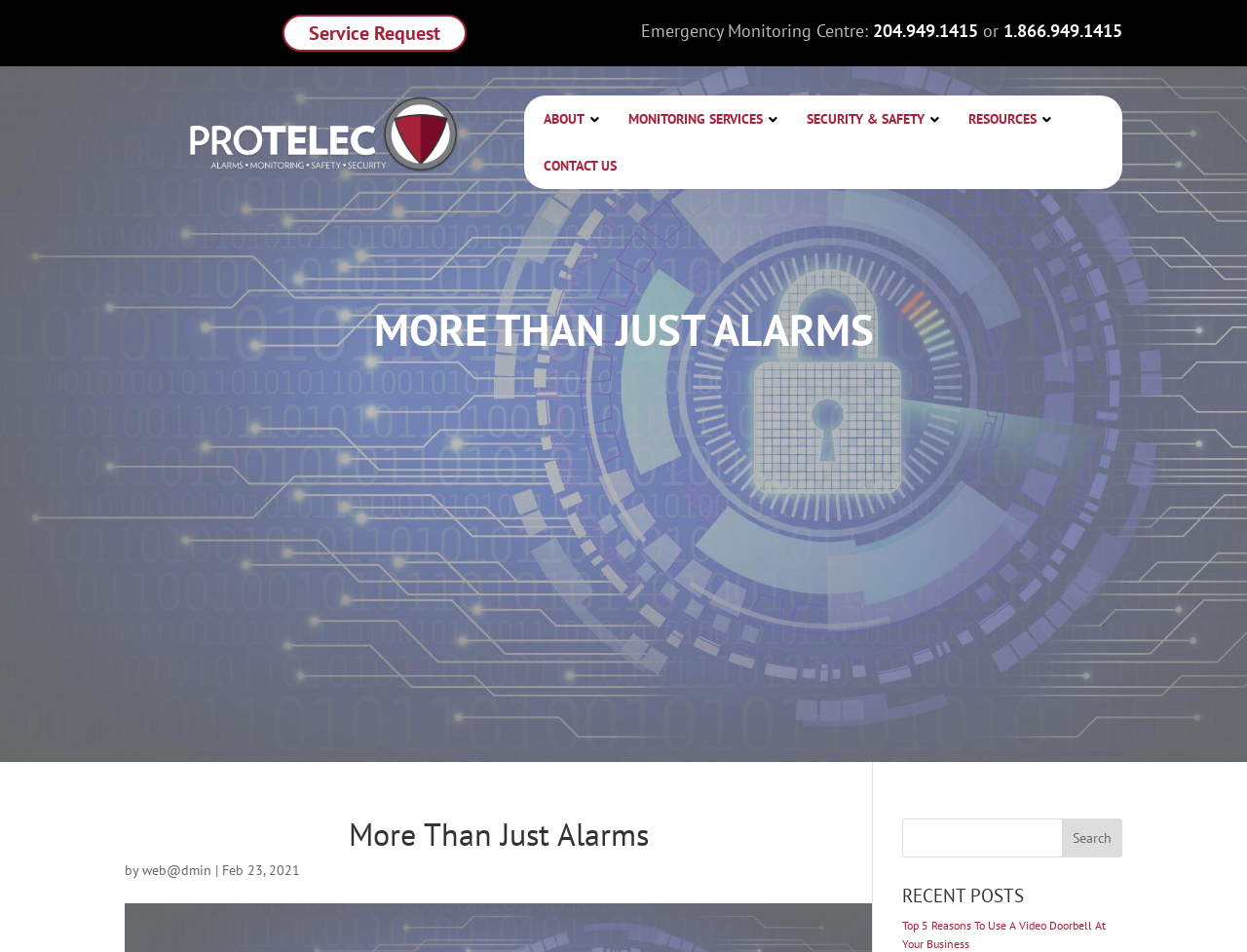Determine the primary headline of the webpage.

MORE THAN JUST ALARMS